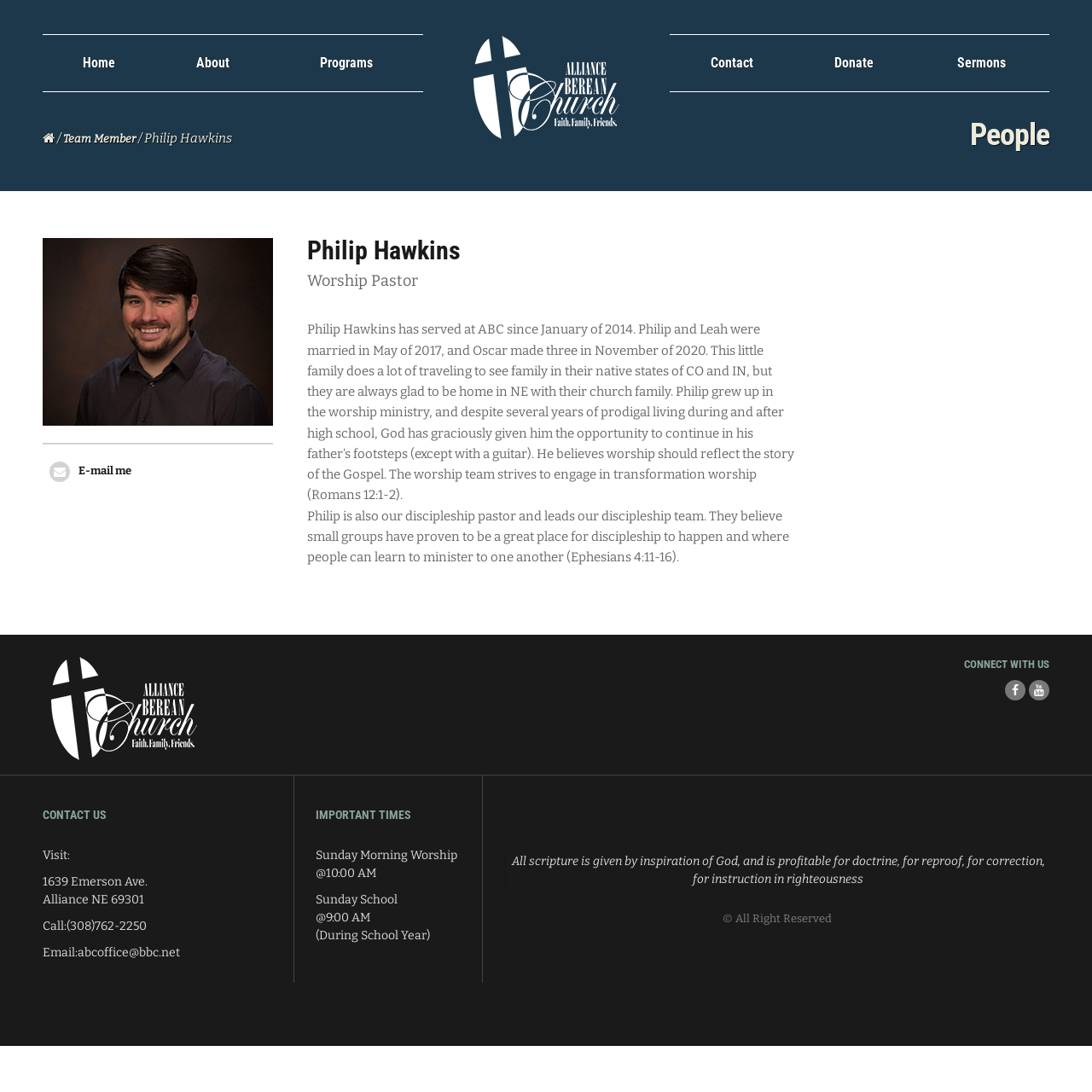Specify the bounding box coordinates of the area to click in order to execute this command: 'Visit the 'Sermons' page'. The coordinates should consist of four float numbers ranging from 0 to 1, and should be formatted as [left, top, right, bottom].

[0.836, 0.032, 0.961, 0.083]